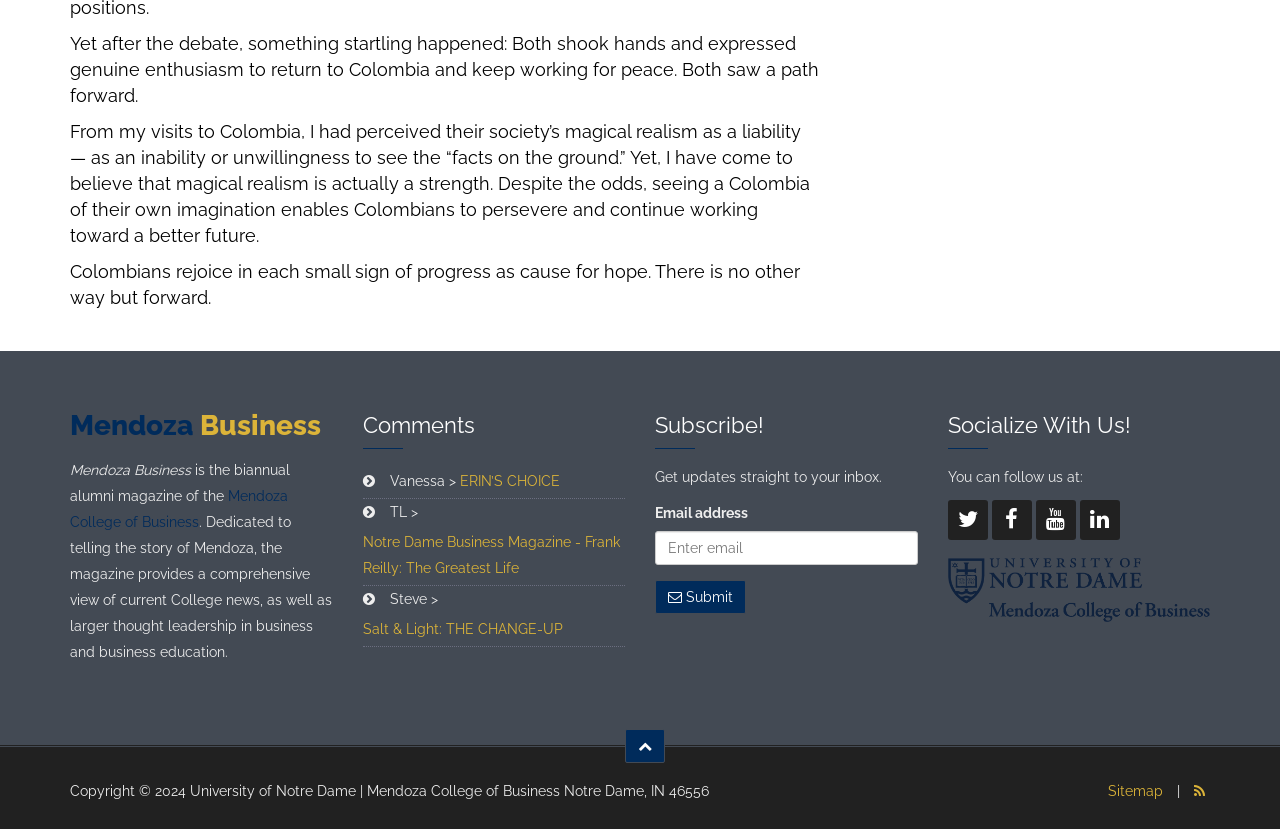Please respond in a single word or phrase: 
What social media platforms are mentioned in the article?

Four platforms